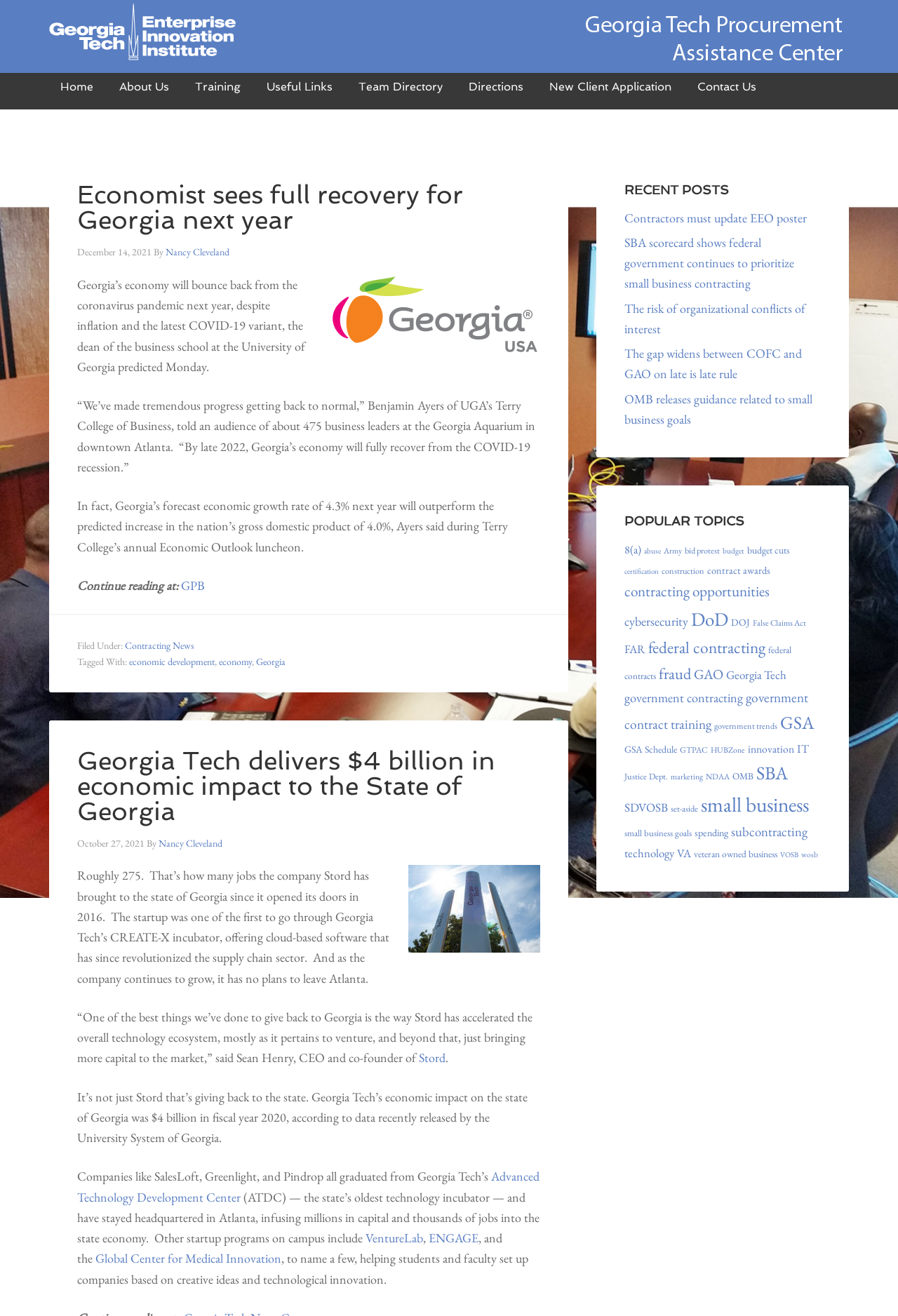Extract the bounding box coordinates of the UI element described: "Advanced Technology Development Center". Provide the coordinates in the format [left, top, right, bottom] with values ranging from 0 to 1.

[0.086, 0.888, 0.601, 0.916]